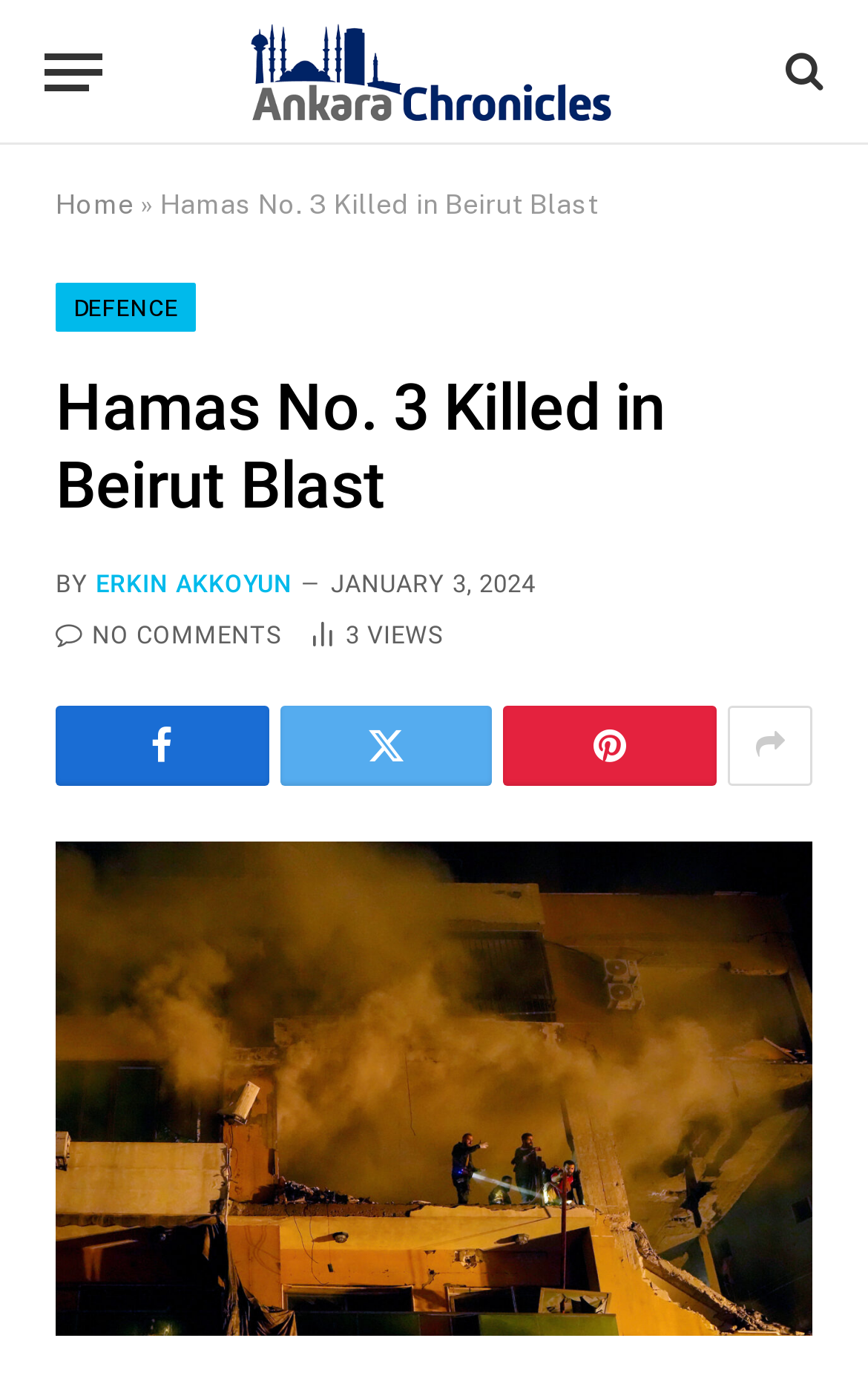Offer an extensive depiction of the webpage and its key elements.

The webpage is about an article titled "Hamas No. 3 Killed in Beirut Blast" from Ankara Chronicles. At the top left, there is a button labeled "Menu". Next to it, there is a link to "Ankara Chronicles" accompanied by an image with the same name. On the top right, there is a link with a search icon.

Below the top section, there are several links and text elements. A link to "Home" is situated on the left, followed by a static text "»". The title of the article "Hamas No. 3 Killed in Beirut Blast" is displayed prominently in the middle. On the left, there is a link to "DEFENCE" and a heading with the same title as the article.

The article's author, "ERKIN AKKOYUN", is credited below the title, along with the publication date "JANUARY 3, 2024". There is a link with a comment icon and a text "NO COMMENTS" next to it. The number of article views, "3", is displayed on the right.

Below the article's metadata, there are four social media links, represented by icons. The main content of the article is an image that takes up most of the page's width. At the bottom, there is a link to the article title again, which likely leads to the full article content.